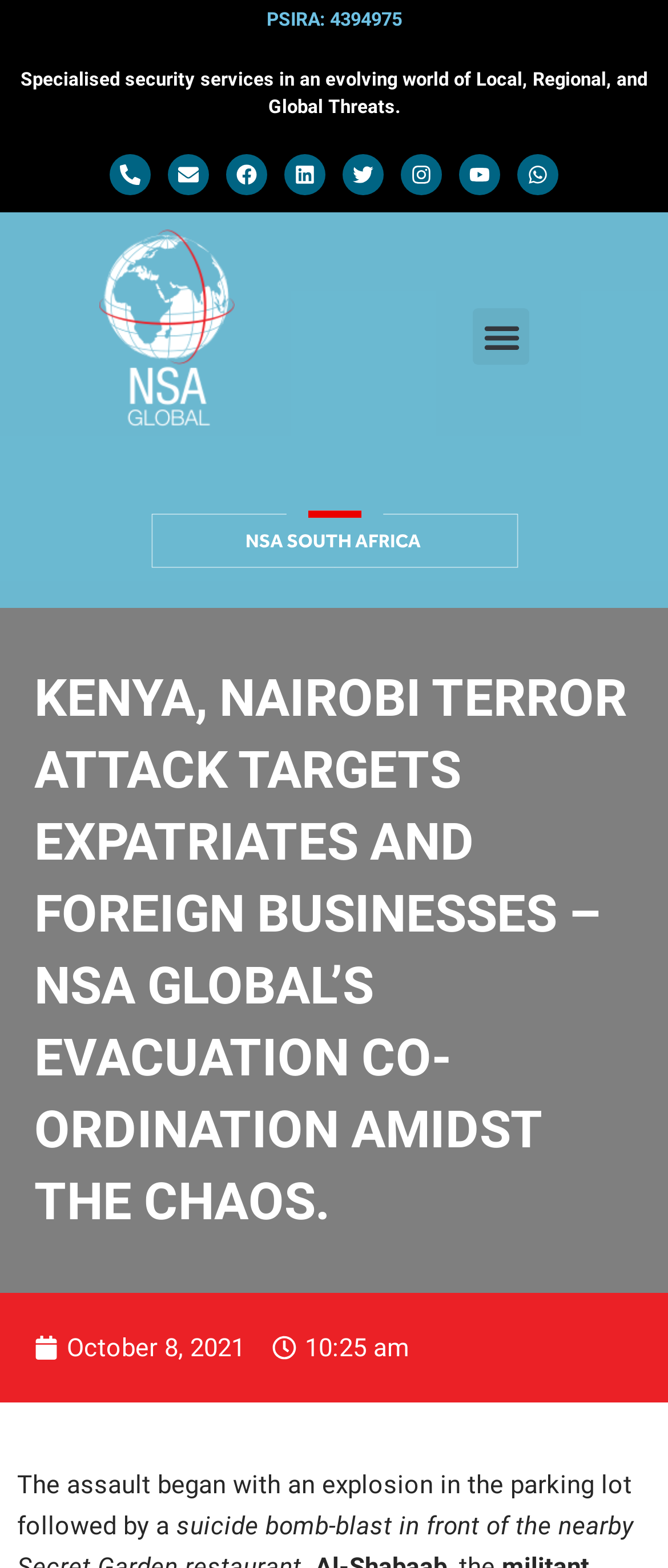What is the type of security services provided?
From the screenshot, supply a one-word or short-phrase answer.

Specialised security services